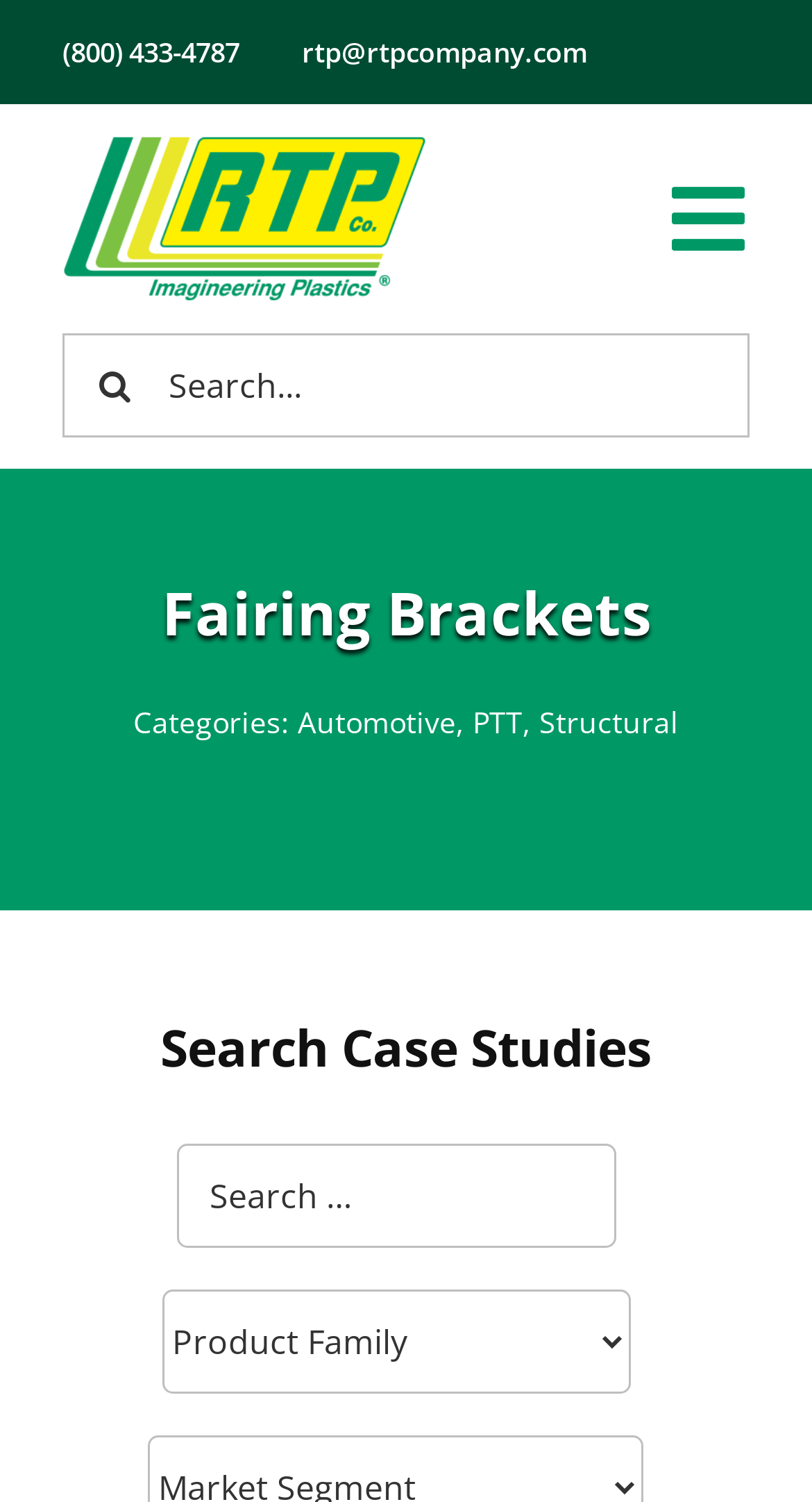Please indicate the bounding box coordinates for the clickable area to complete the following task: "Go to top of the page". The coordinates should be specified as four float numbers between 0 and 1, i.e., [left, top, right, bottom].

[0.033, 0.842, 0.146, 0.903]